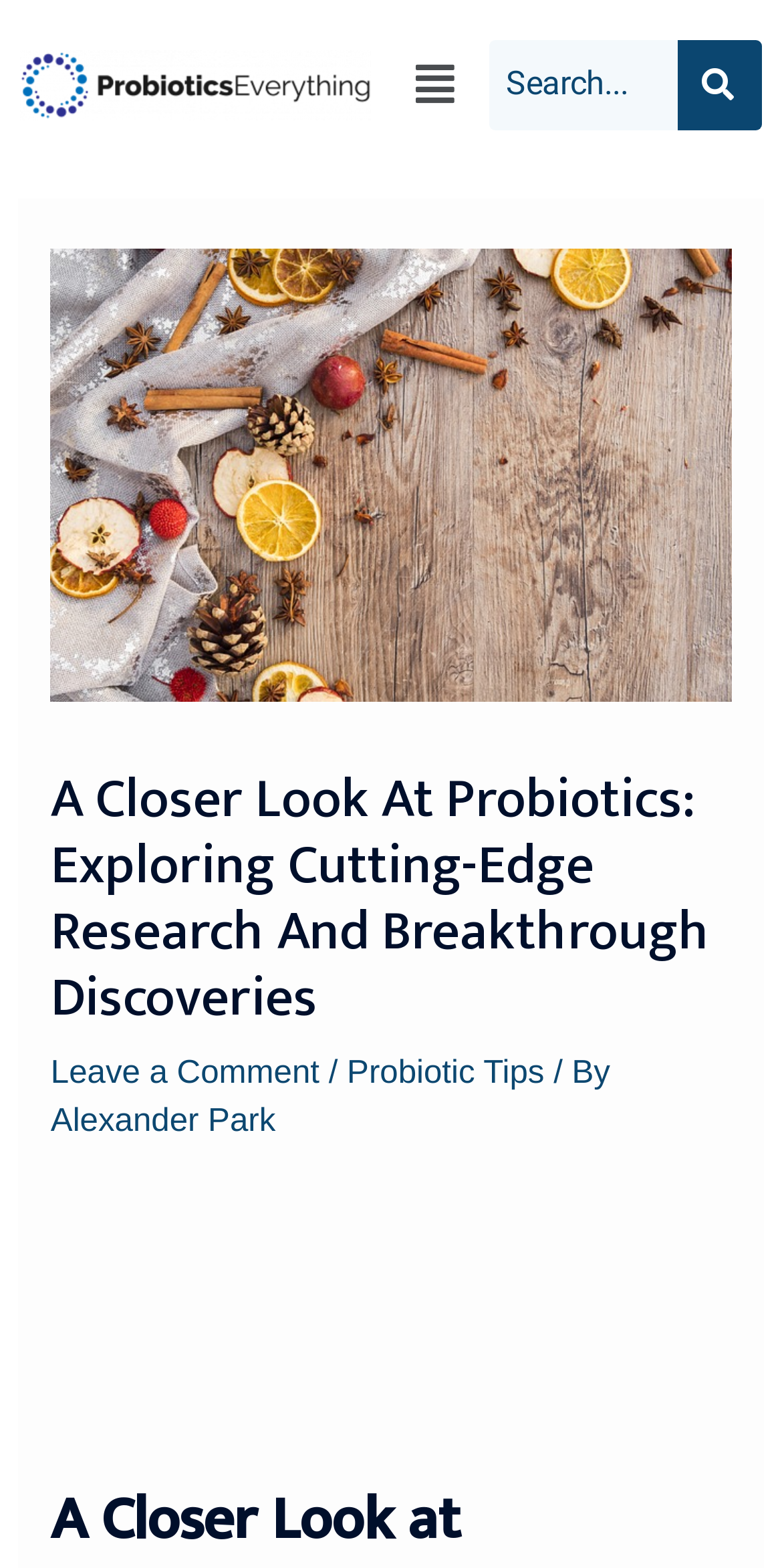Given the description: "News and Events", determine the bounding box coordinates of the UI element. The coordinates should be formatted as four float numbers between 0 and 1, [left, top, right, bottom].

None